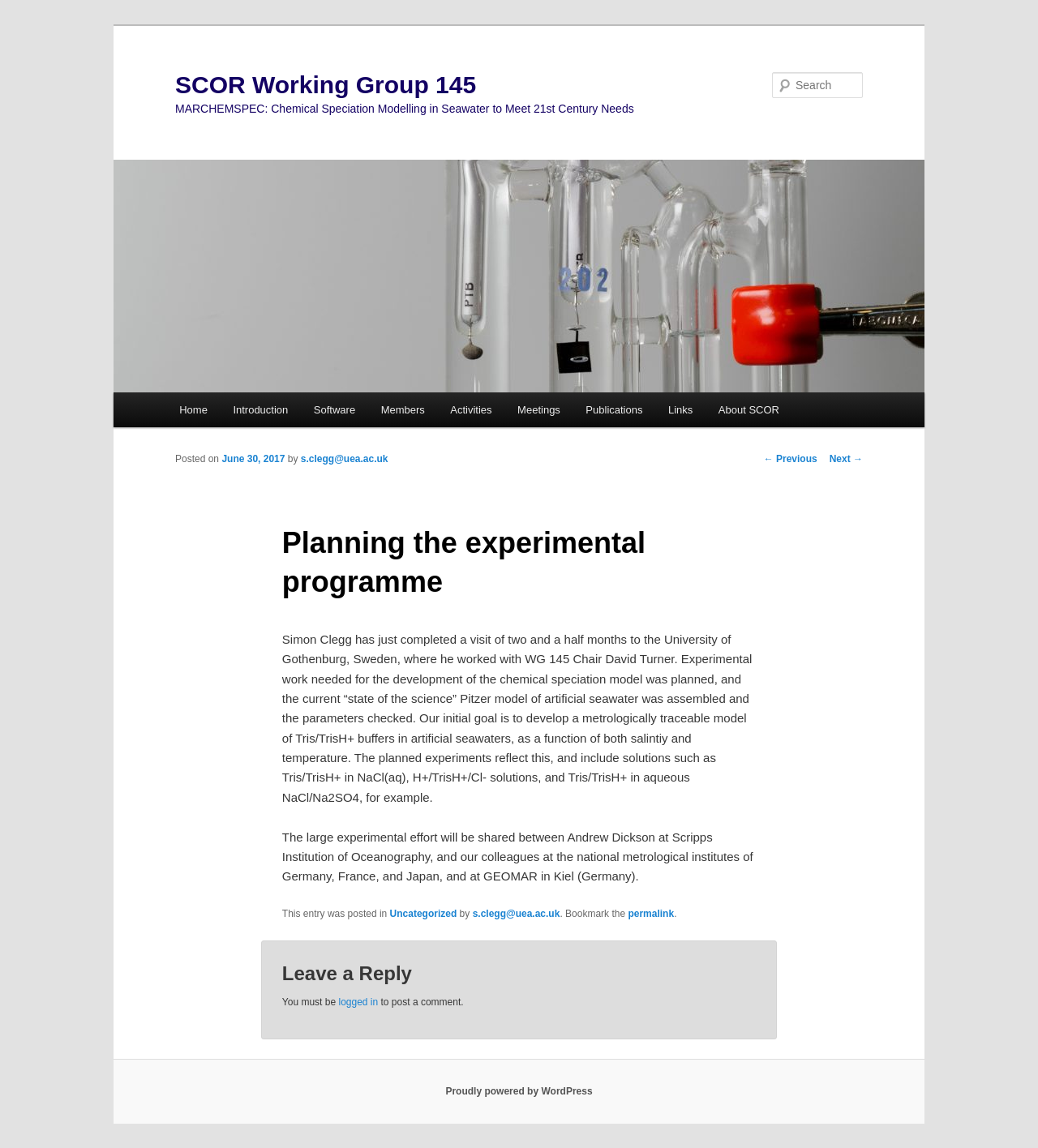Determine the bounding box coordinates for the UI element described. Format the coordinates as (top-left x, top-left y, bottom-right x, bottom-right y) and ensure all values are between 0 and 1. Element description: Next →

[0.799, 0.395, 0.831, 0.405]